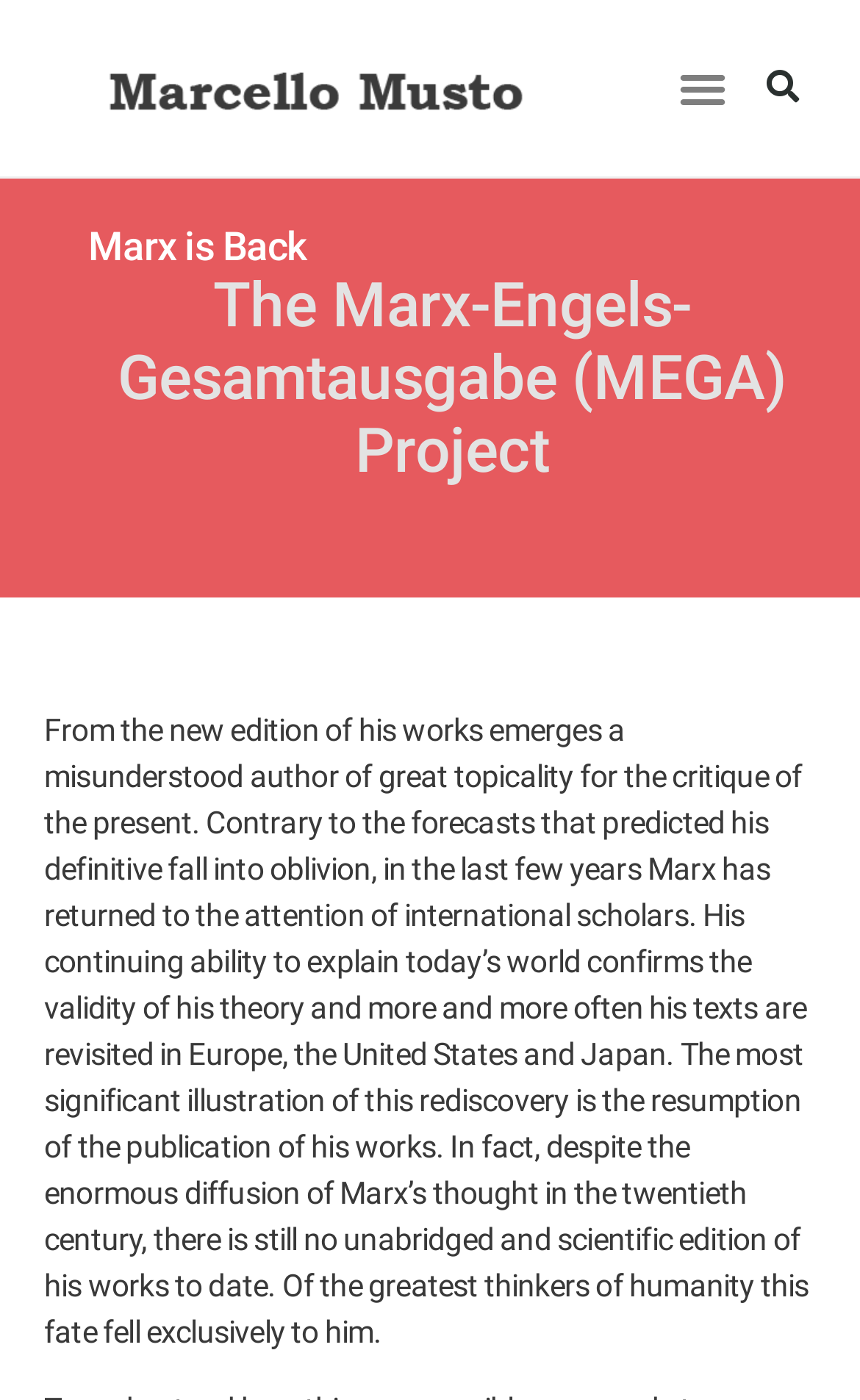Give a one-word or phrase response to the following question: What is the name of the project mentioned?

MEGA Project